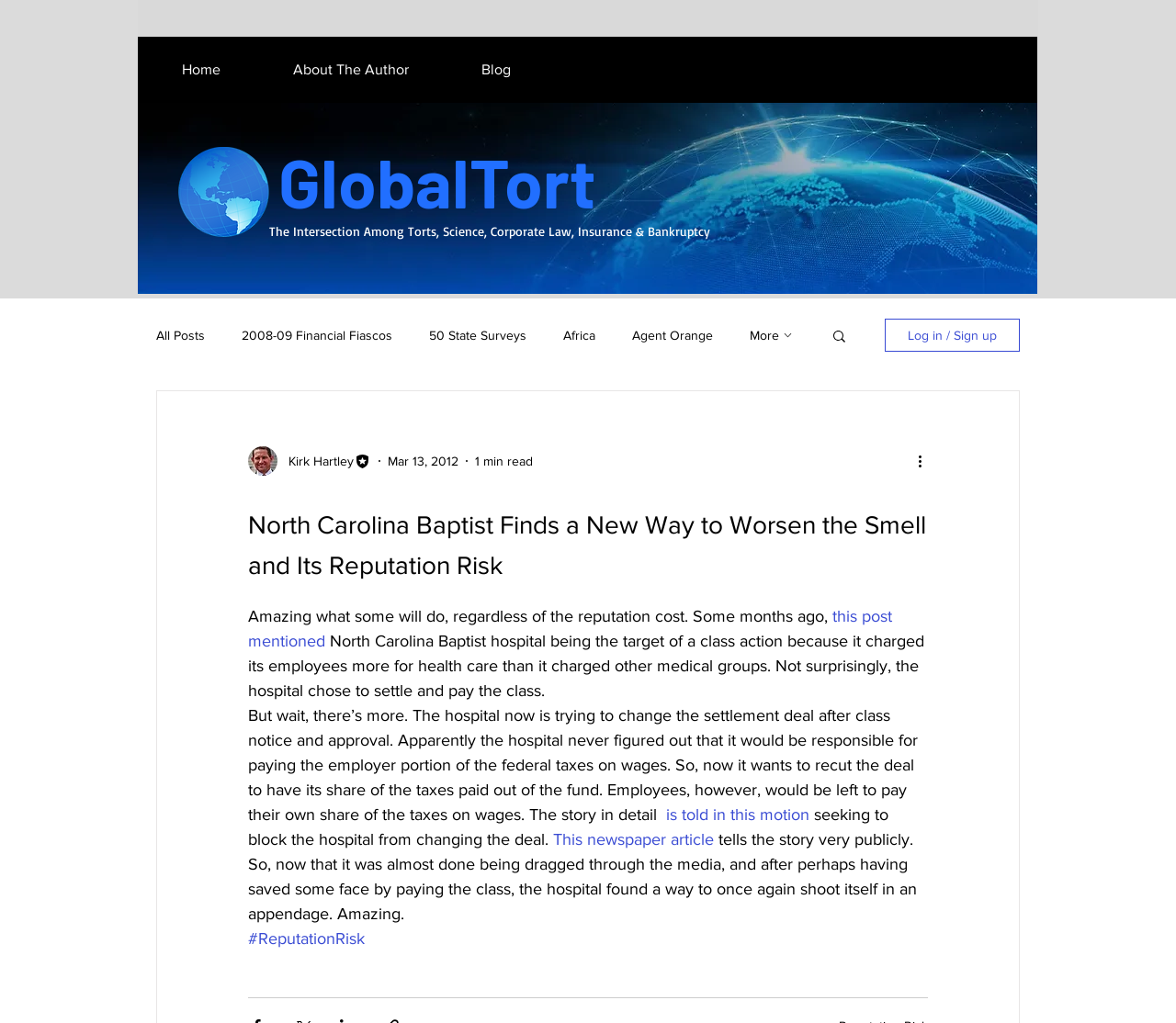Find and extract the text of the primary heading on the webpage.

North Carolina Baptist Finds a New Way to Worsen the Smell and Its Reputation Risk